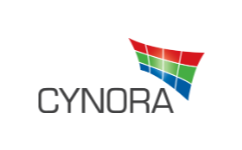What does the logo represent? Refer to the image and provide a one-word or short phrase answer.

Cynora's brand identity